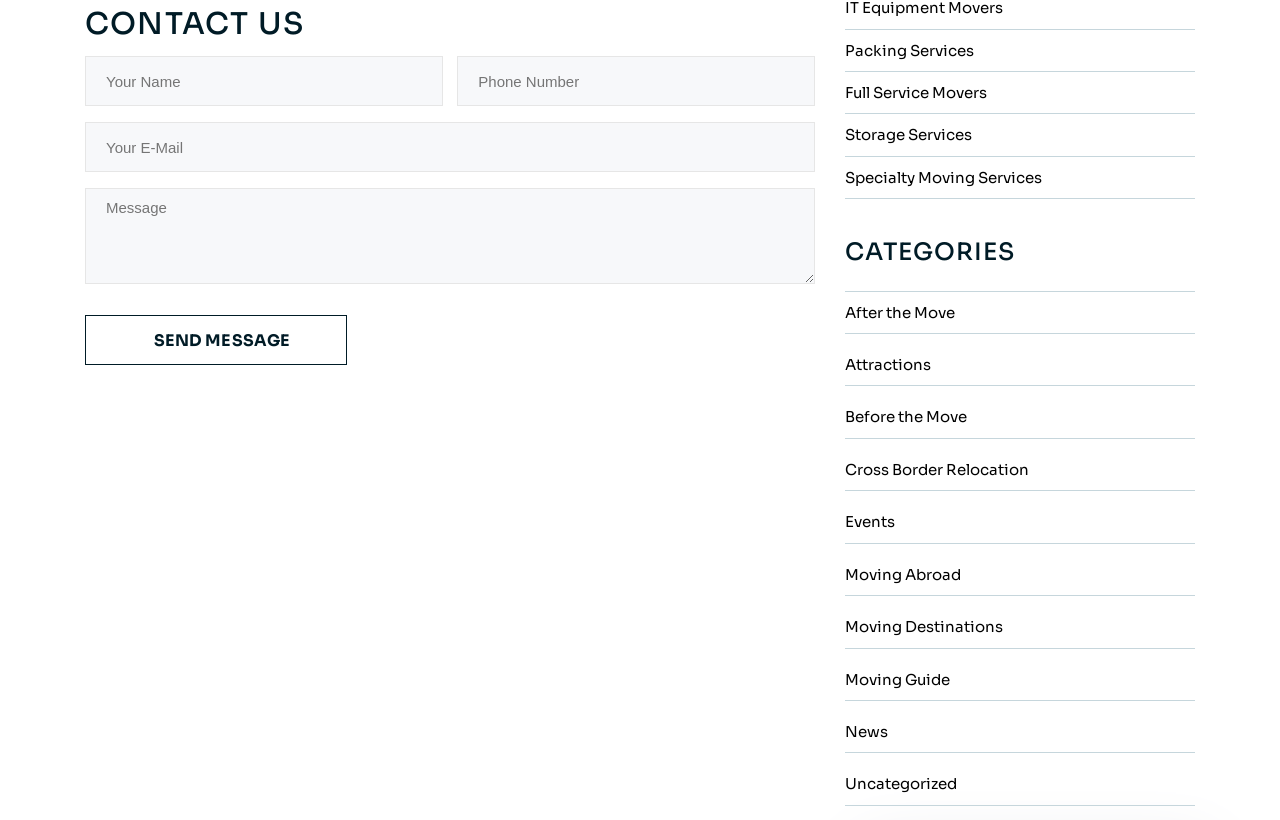Identify the bounding box coordinates of the area you need to click to perform the following instruction: "Click Specialty Moving Services".

[0.66, 0.191, 0.934, 0.243]